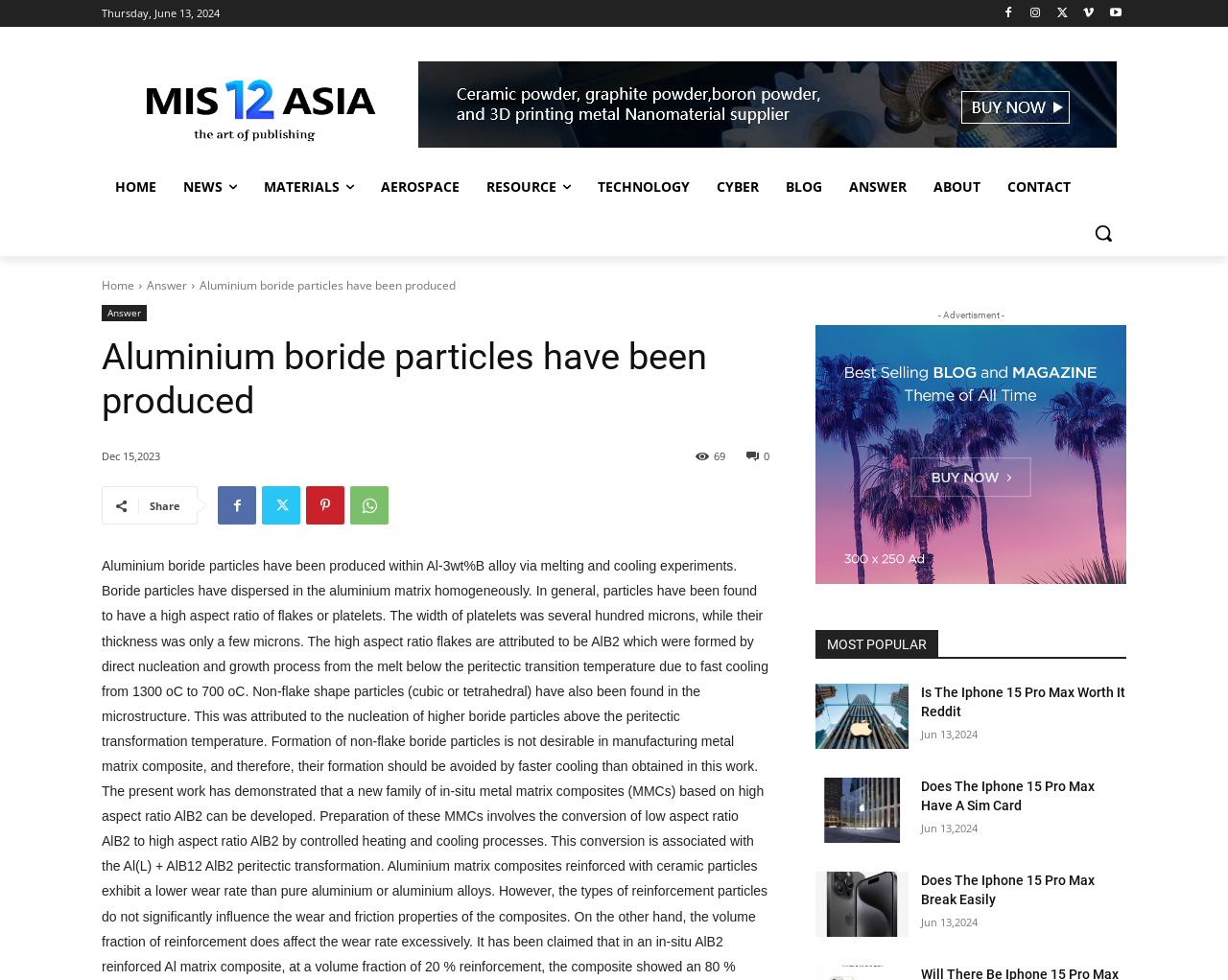Locate the bounding box coordinates of the area that needs to be clicked to fulfill the following instruction: "Share the article". The coordinates should be in the format of four float numbers between 0 and 1, namely [left, top, right, bottom].

[0.122, 0.509, 0.147, 0.524]